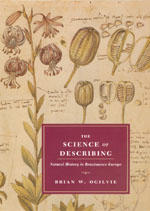Please answer the following question using a single word or phrase: 
Where is the author's name located?

Below the title